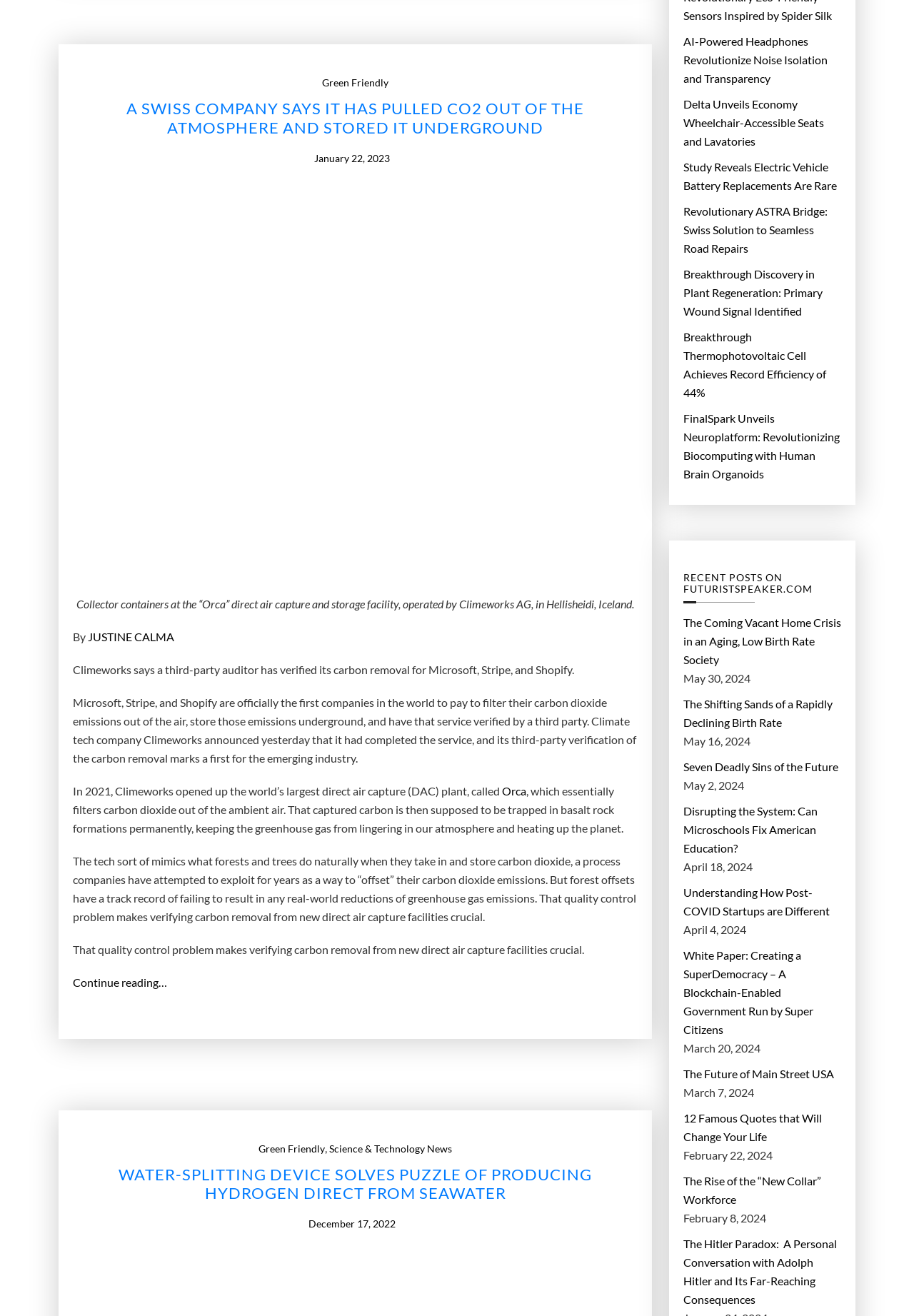What is the purpose of the 'Orca' facility?
Refer to the image and give a detailed response to the question.

The 'Orca' facility, operated by Climeworks, is designed to filter carbon dioxide out of the ambient air, and then store the captured carbon in basalt rock formations permanently, thereby reducing greenhouse gas emissions.